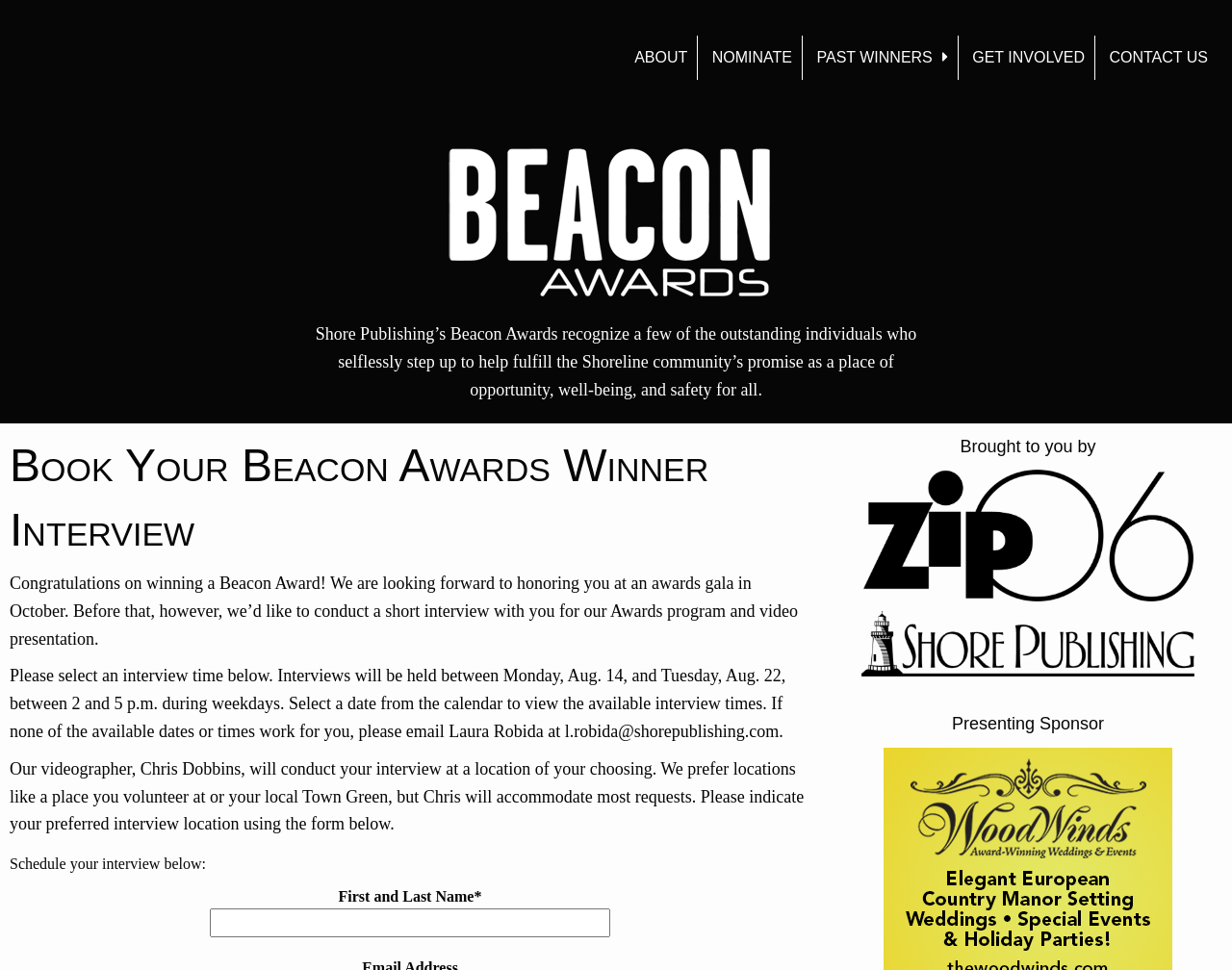Predict the bounding box of the UI element based on this description: "title="The Beacon Awards"".

[0.363, 0.139, 0.637, 0.306]